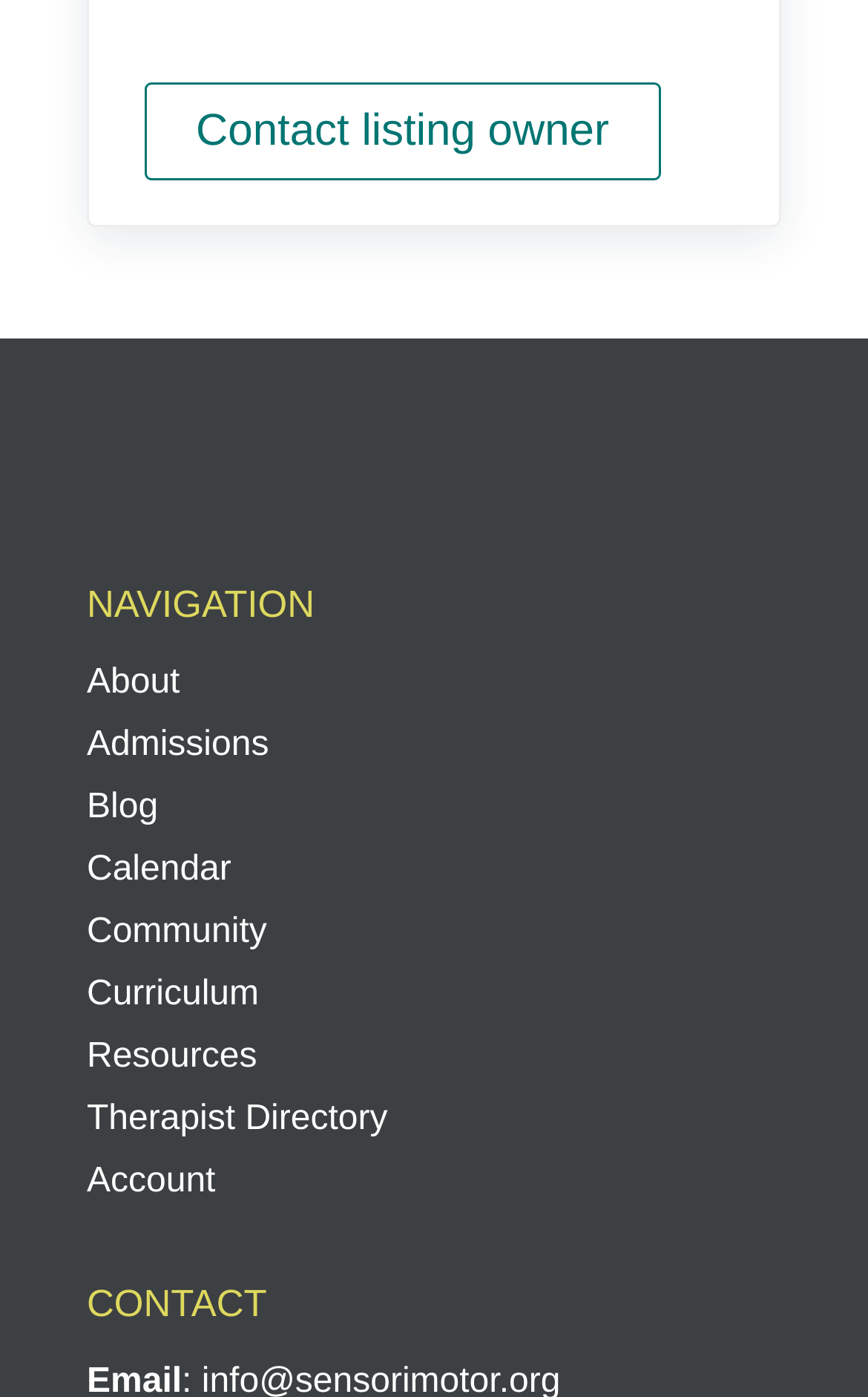Answer briefly with one word or phrase:
What is the first link under the navigation section?

About